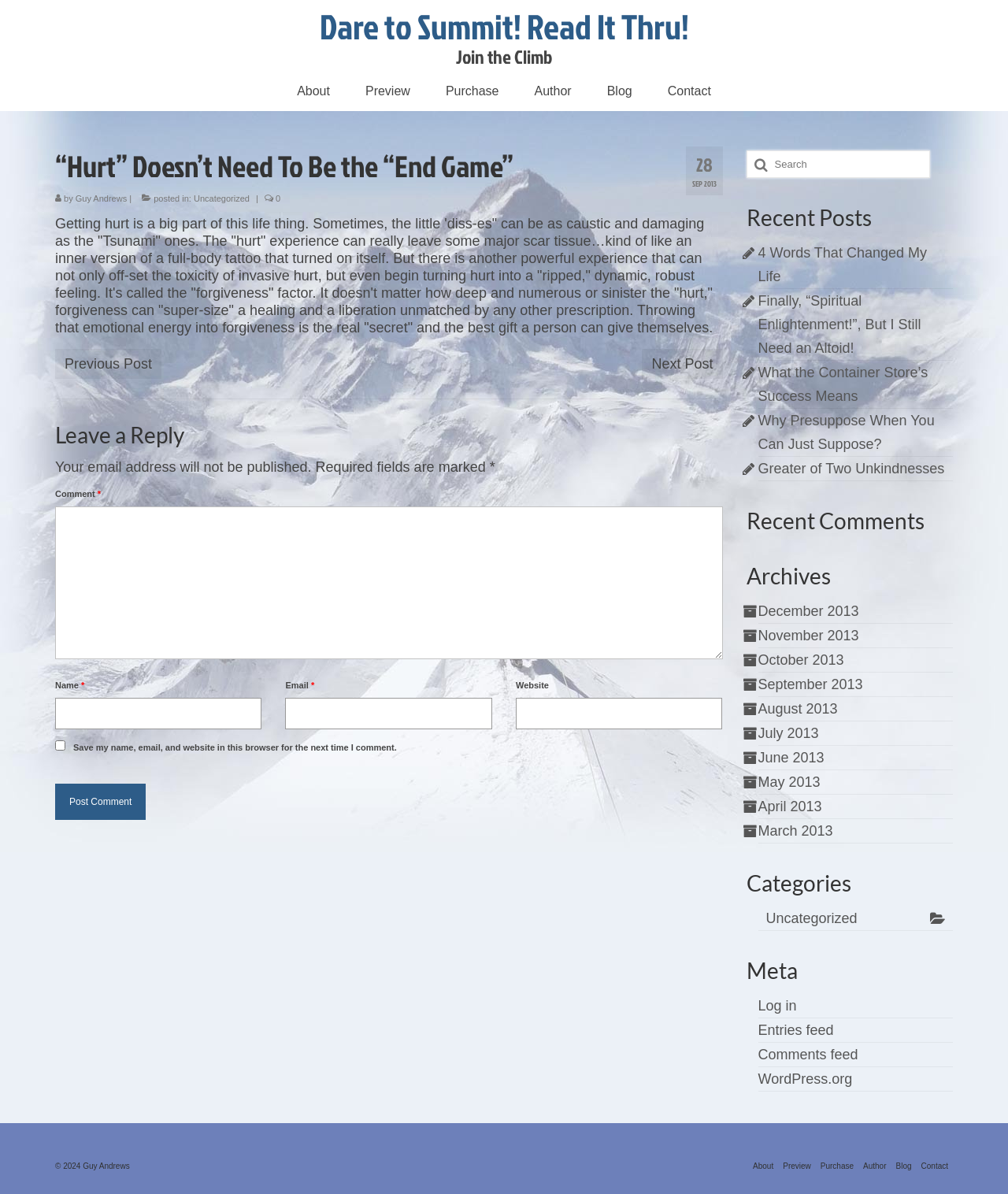Give a one-word or short phrase answer to this question: 
What is the copyright year?

2024